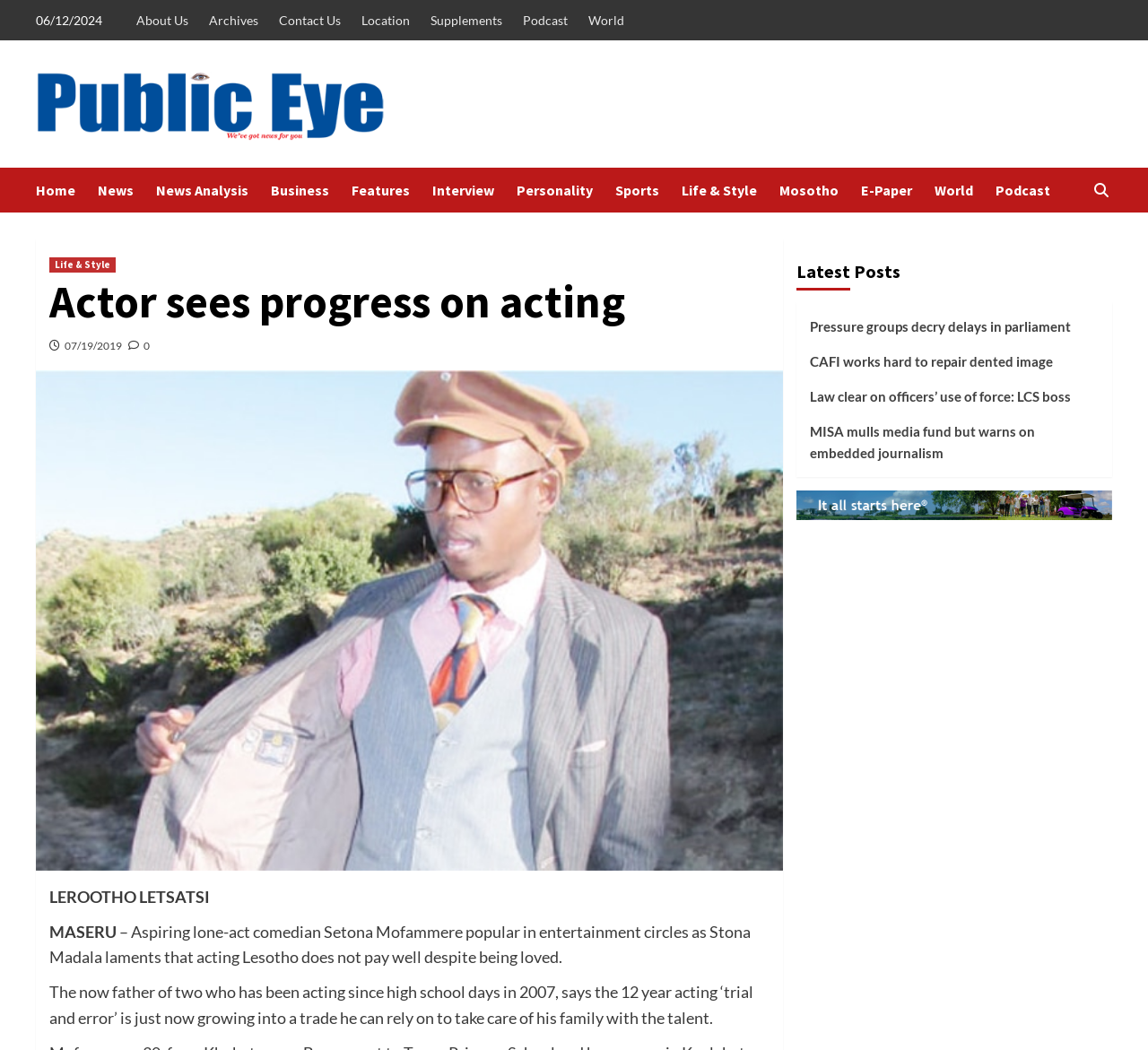Determine the coordinates of the bounding box for the clickable area needed to execute this instruction: "Listen to the 'Podcast'".

[0.867, 0.16, 0.934, 0.203]